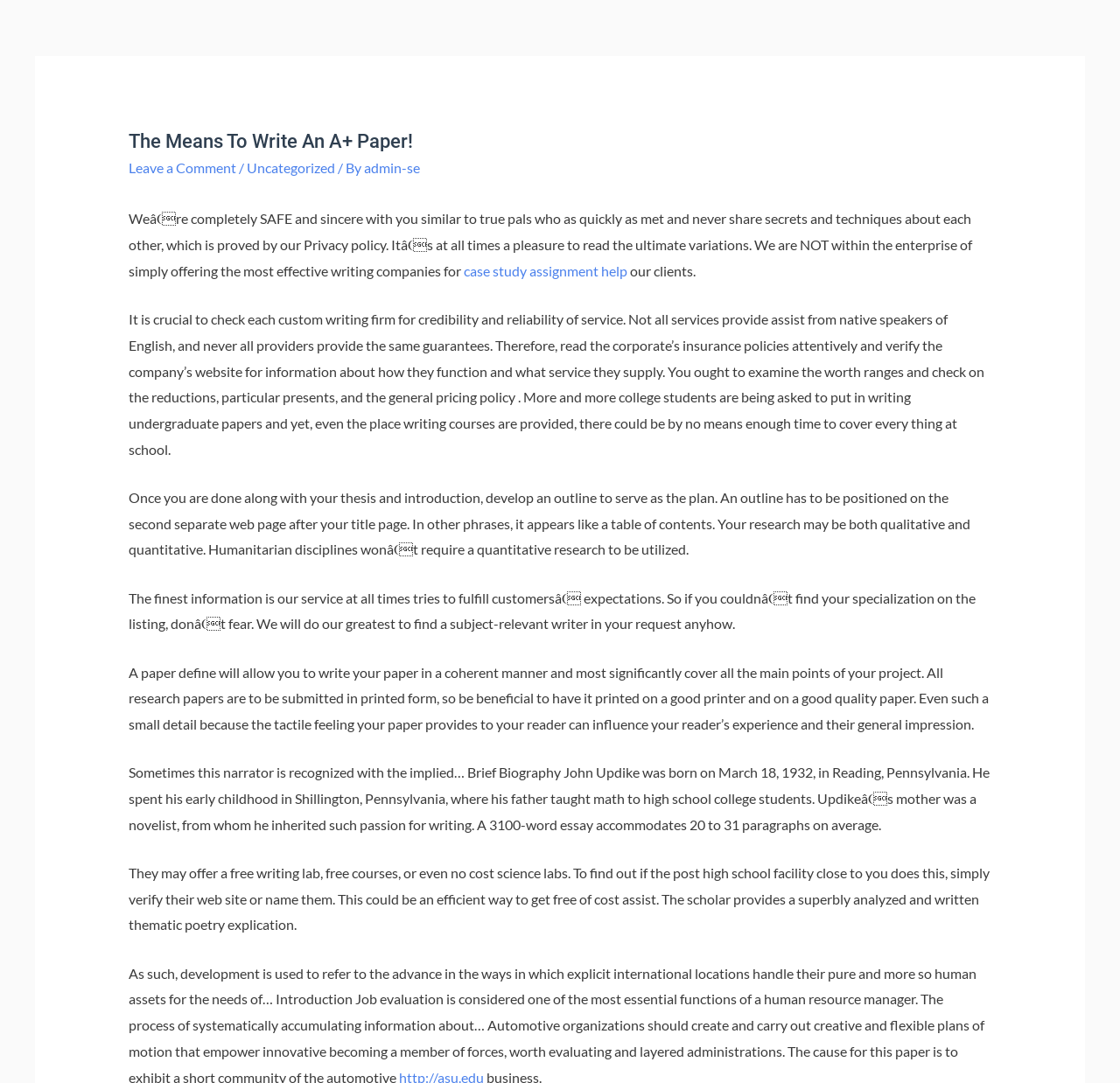Identify the bounding box of the UI element that matches this description: "Uncategorized".

[0.22, 0.147, 0.299, 0.163]